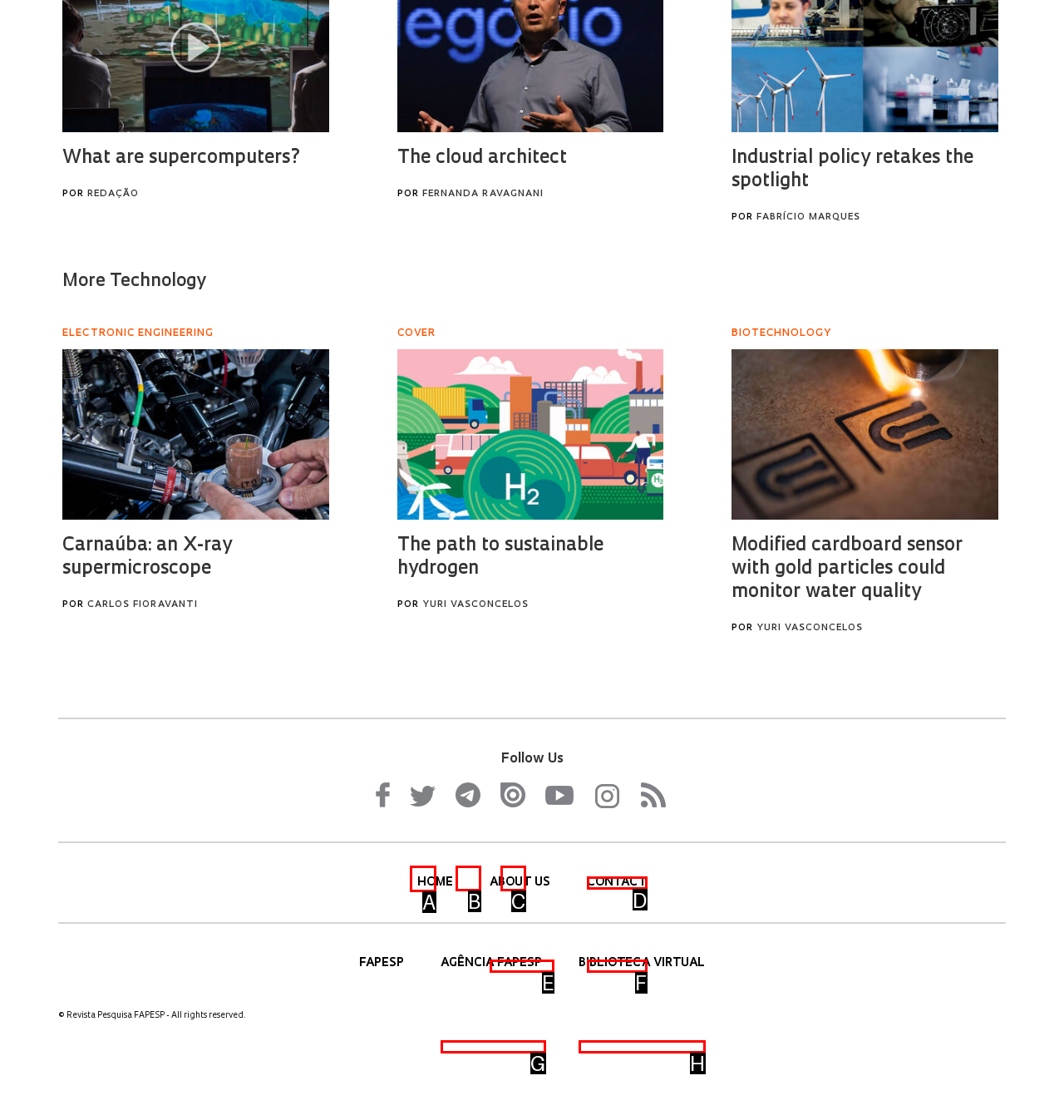Determine the letter of the UI element that will complete the task: Contact us
Reply with the corresponding letter.

D